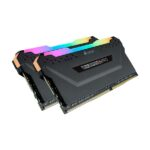Please provide a brief answer to the question using only one word or phrase: 
What software can be used to customize the RGB lighting effects?

Corsair's iCUE software